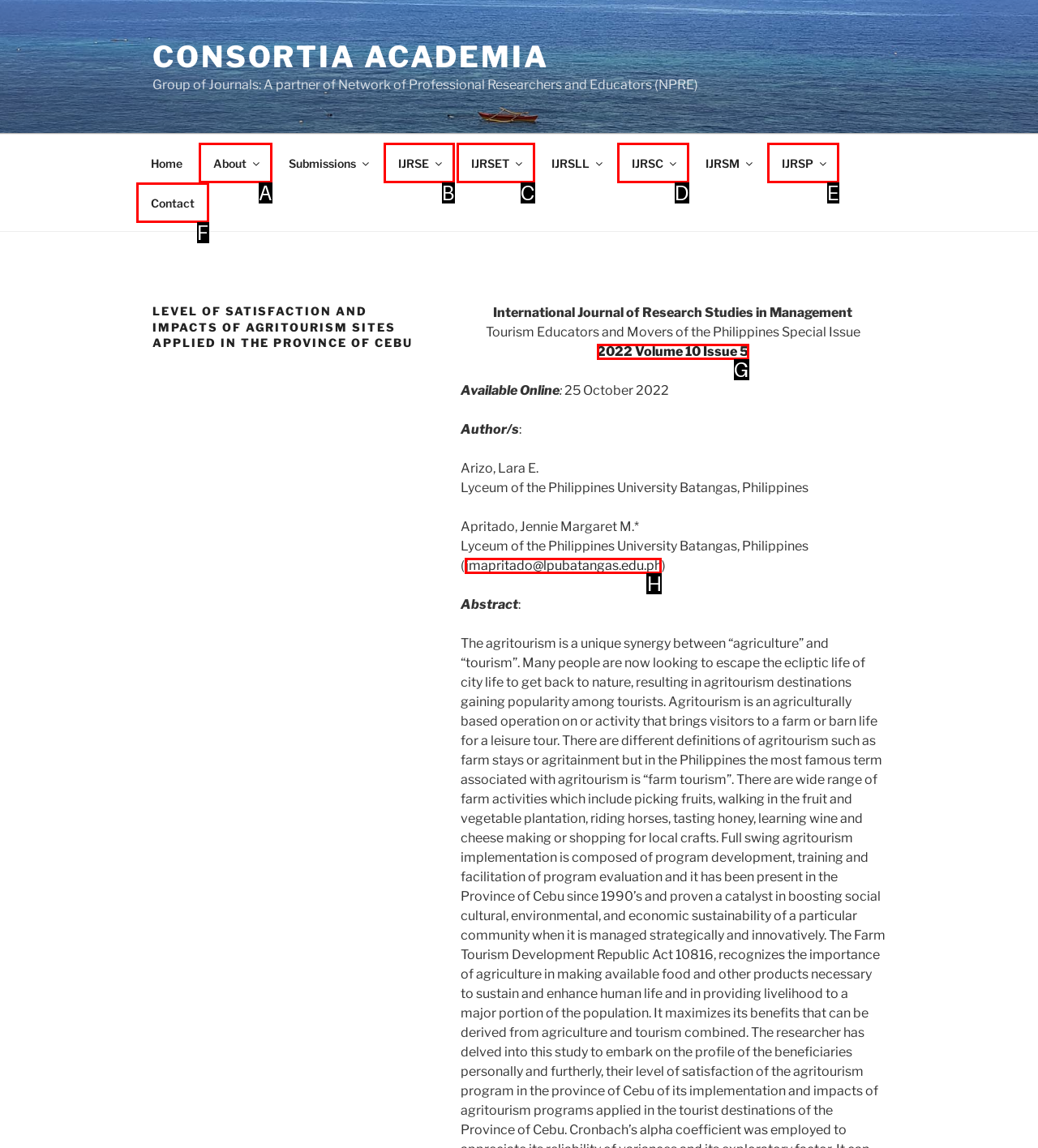Match the HTML element to the given description: IJRSE
Indicate the option by its letter.

B